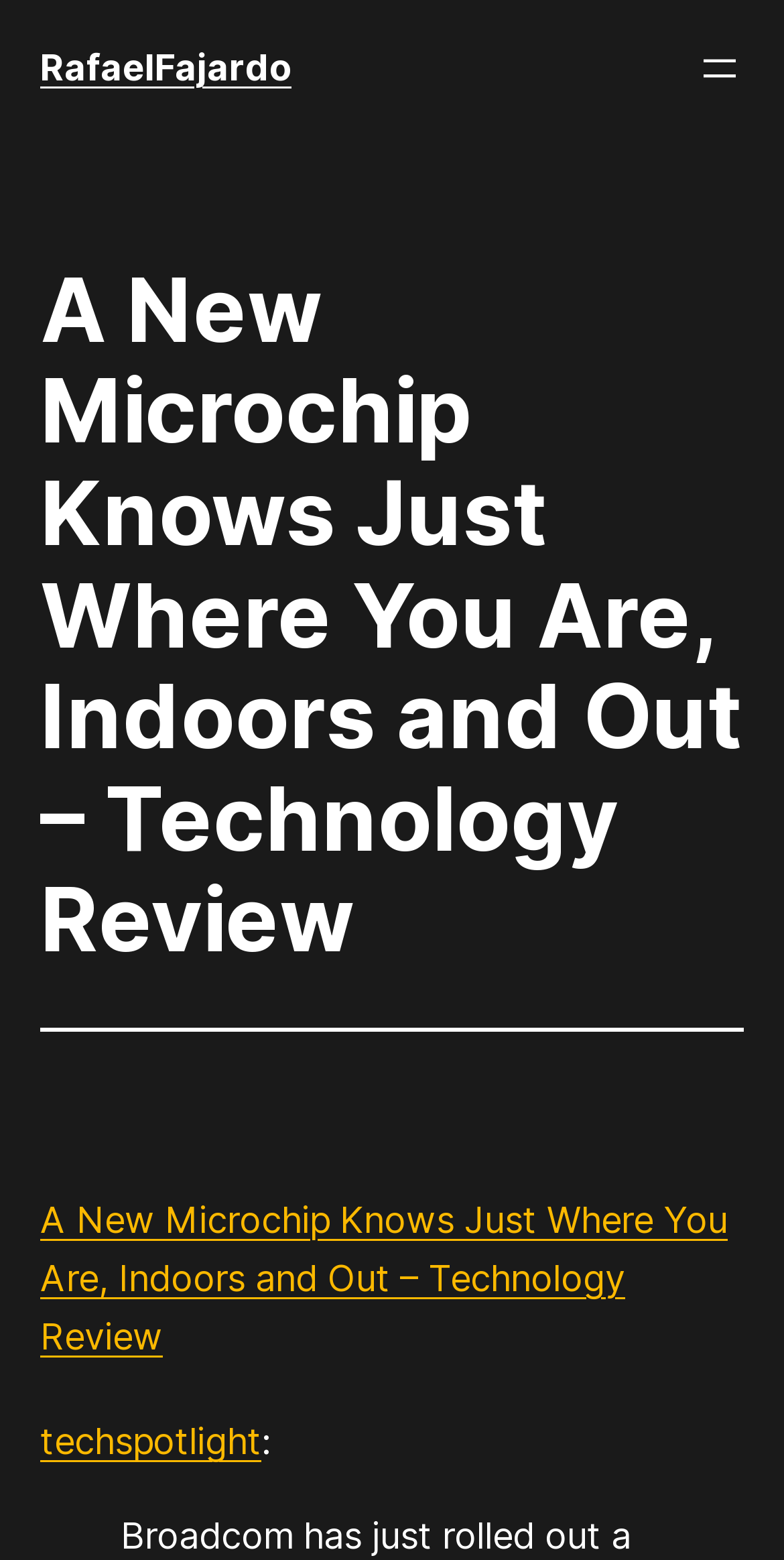Highlight the bounding box of the UI element that corresponds to this description: "aria-label="Open menu"".

[0.887, 0.029, 0.949, 0.06]